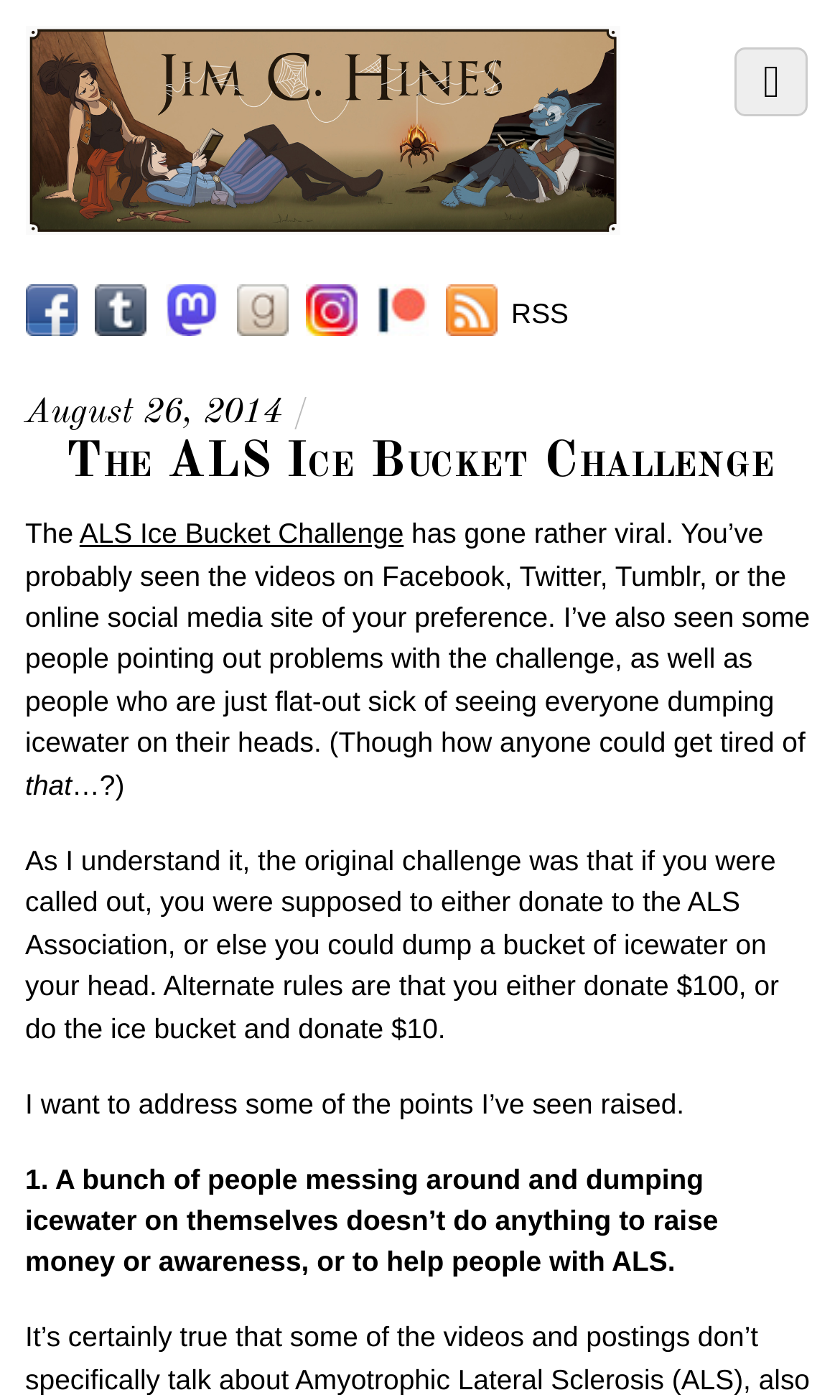Explain in detail what you observe on this webpage.

The webpage is about the ALS Ice Bucket Challenge, with the title "The ALS Ice Bucket Challenge | Jim C. Hines" at the top. Below the title, there is a link to "Jim C. Hines" accompanied by an image, positioned at the top-left corner of the page. 

To the right of the title, there are several social media links, including Facebook, Tumblr, Mastodon, Goodreads, Instagram, and Patreon, each with its corresponding image. These links are aligned horizontally and take up a significant portion of the top section of the page.

Below the social media links, there is a timestamp indicating the date "August 26, 2014". 

The main content of the page starts with a heading "The ALS Ice Bucket Challenge", followed by a link to the same title. The article discusses the ALS Ice Bucket Challenge, its original purpose, and some of the criticisms it has received. The text is divided into paragraphs, with the first paragraph explaining the challenge's viral nature and the mixed reactions it has elicited. 

The subsequent paragraphs delve into the details of the challenge, including the original rules and the author's response to some of the criticisms, such as the argument that the challenge does not raise money or awareness for ALS. The text is presented in a clear and readable format, with no images or other elements interrupting the flow of the article.